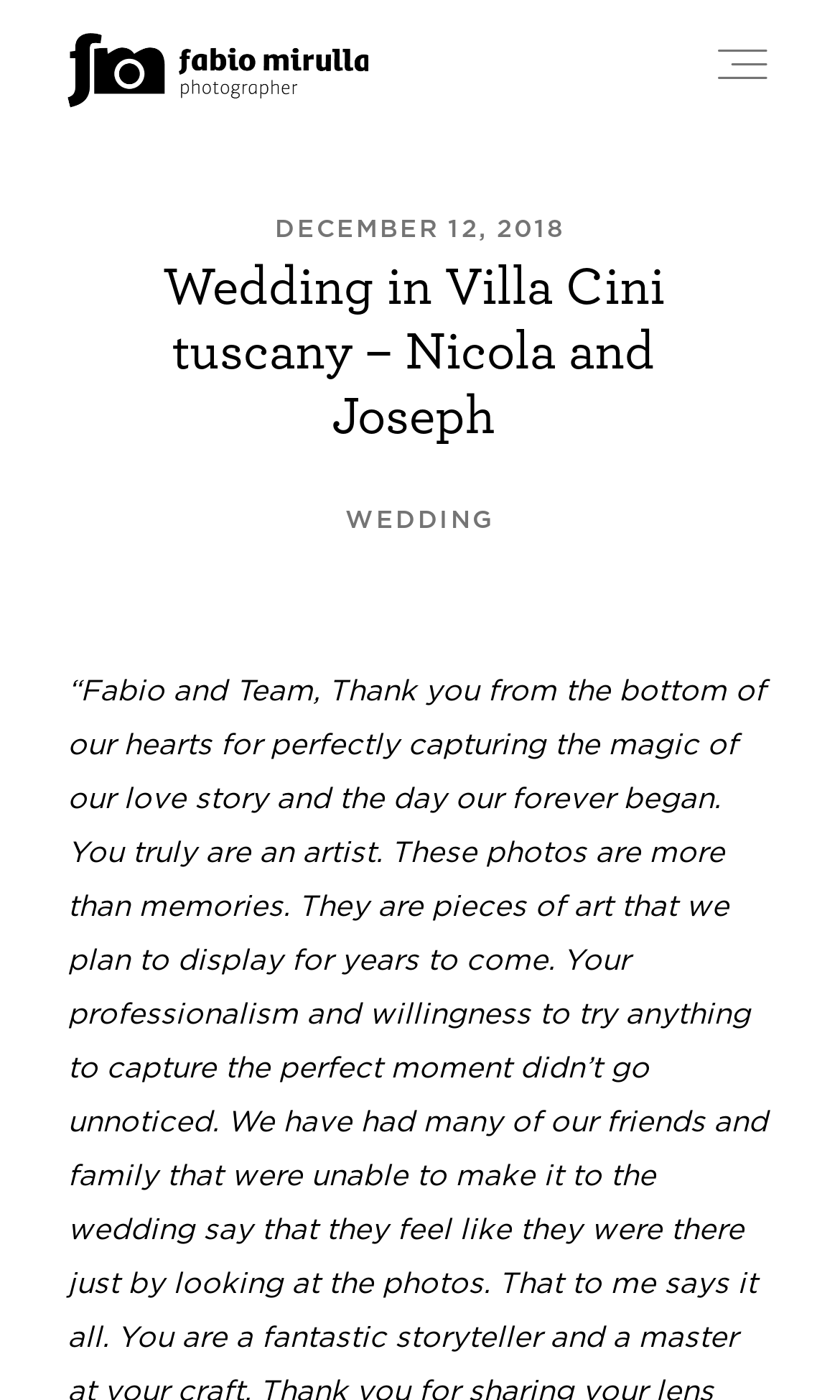What type of photography services are offered by the photographer?
Look at the screenshot and respond with one word or a short phrase.

Wedding, Engagement, Elopement